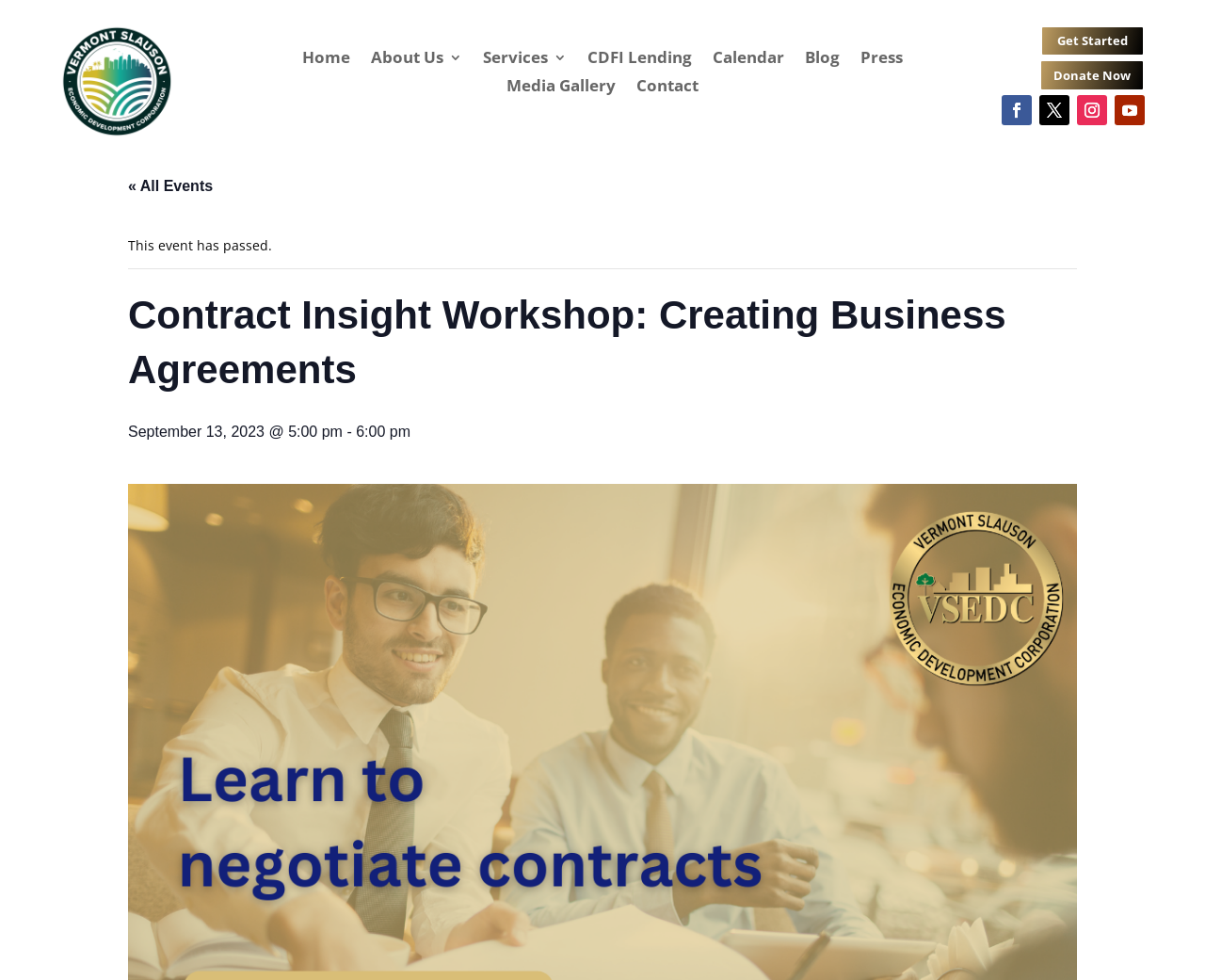Describe all the key features of the webpage in detail.

The webpage appears to be an event page for a "Contract Insight Workshop: Creating Business Agreements" hosted by VSEDC. At the top left corner, there is a small image. Below the image, there is a navigation menu with links to "Home", "About Us 3", "Services 3", "CDFI Lending", "Calendar", "Blog", "Press", and "Media Gallery". These links are aligned horizontally and take up about half of the screen width.

On the right side of the navigation menu, there are two prominent calls-to-action: "Get Started 5" and "Donate Now 5". Above these buttons, there are four social media links represented by icons.

Below the navigation menu, there is a section that appears to be related to event details. There is a link to "« All Events" on the left side, followed by a message "This event has passed." in a smaller font. The main heading "Contract Insight Workshop: Creating Business Agreements" is centered on the page, taking up about three-quarters of the screen width. Below the main heading, there is a subheading "September 13, 2023 @ 5:00 pm - 6:00 pm" that provides the event date and time.

Overall, the webpage has a clean layout with clear headings and concise text, making it easy to navigate and find relevant information about the event.